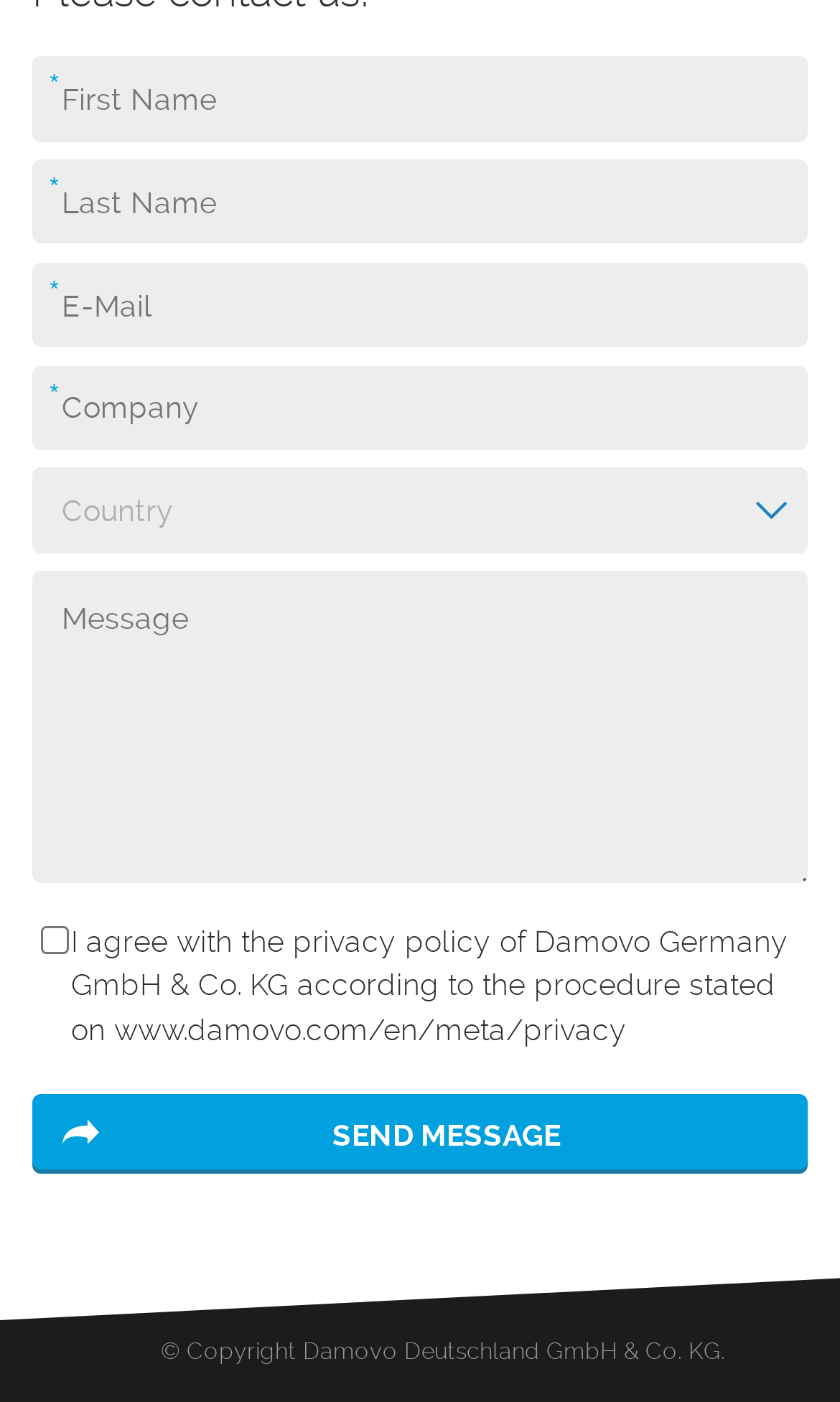Answer this question in one word or a short phrase: Who owns the copyright?

Damovo Deutschland GmbH & Co. KG